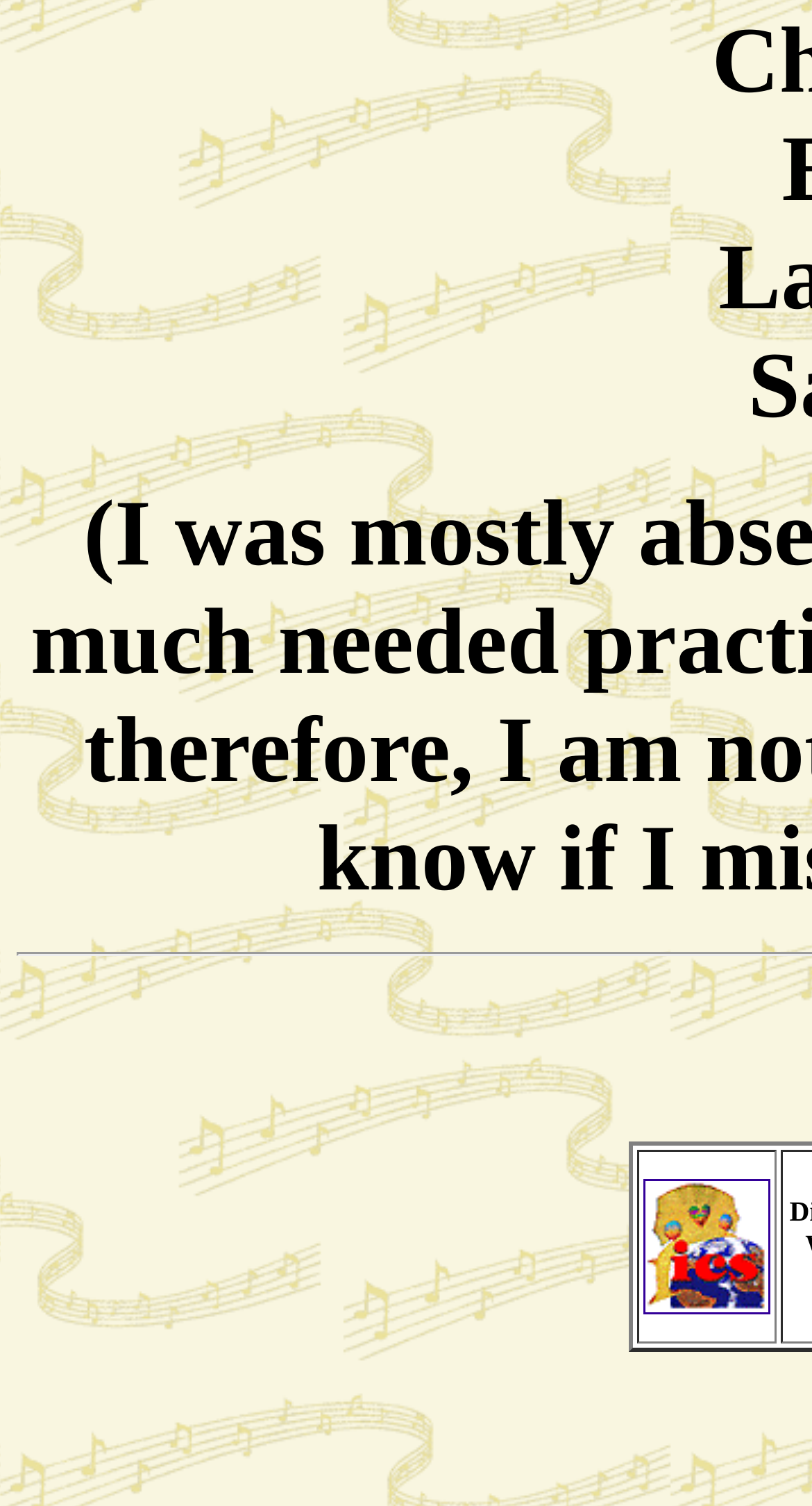How many elements are directly under the root element?
Answer the question using a single word or phrase, according to the image.

5